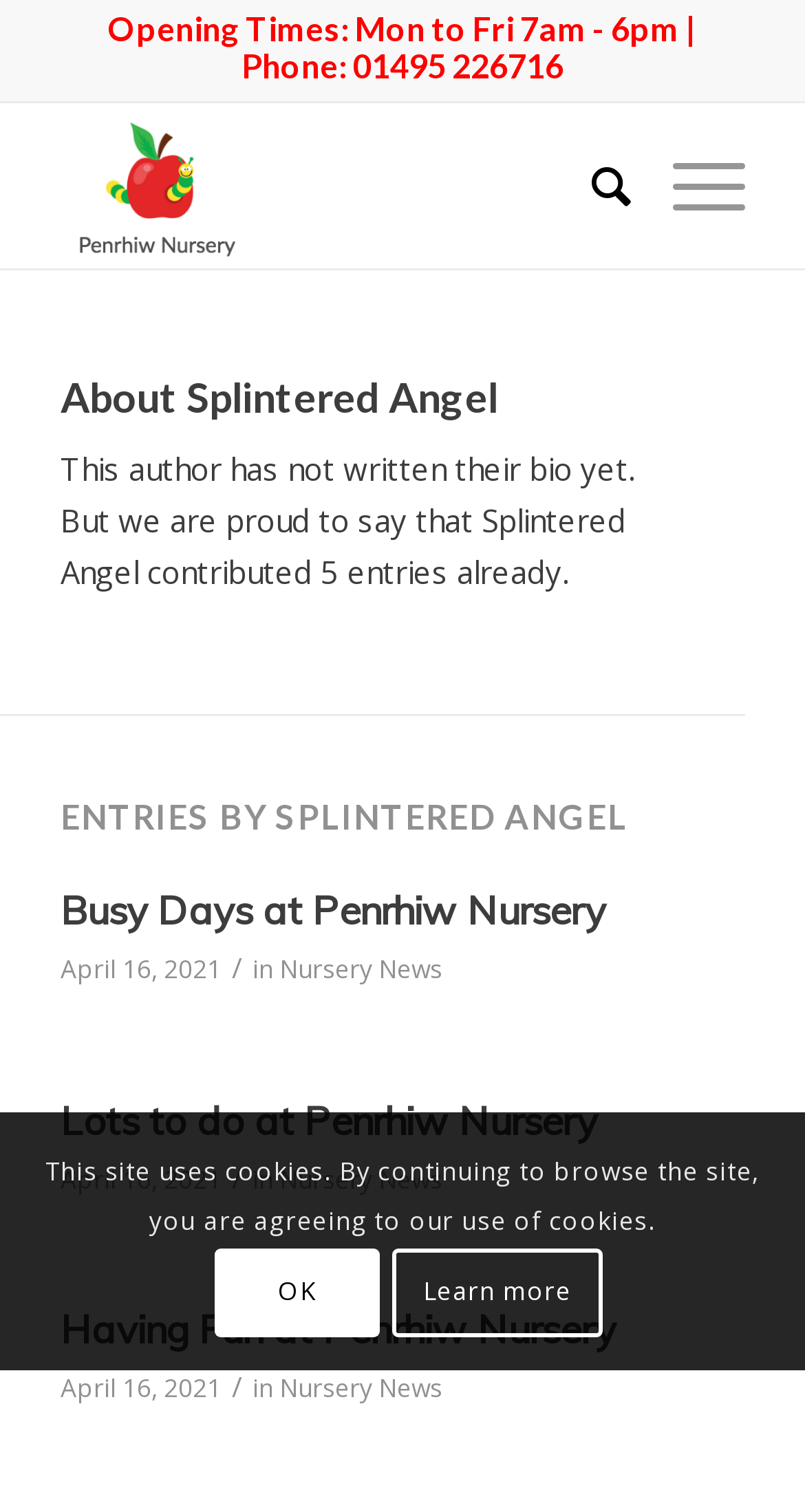What is the date of the article 'Having Fun at Penrhiw Nursery'?
Answer the question with a thorough and detailed explanation.

The date of the article 'Having Fun at Penrhiw Nursery' can be found in the time element, which states 'April 16, 2021'. This element is located below the heading 'Having Fun at Penrhiw Nursery'.